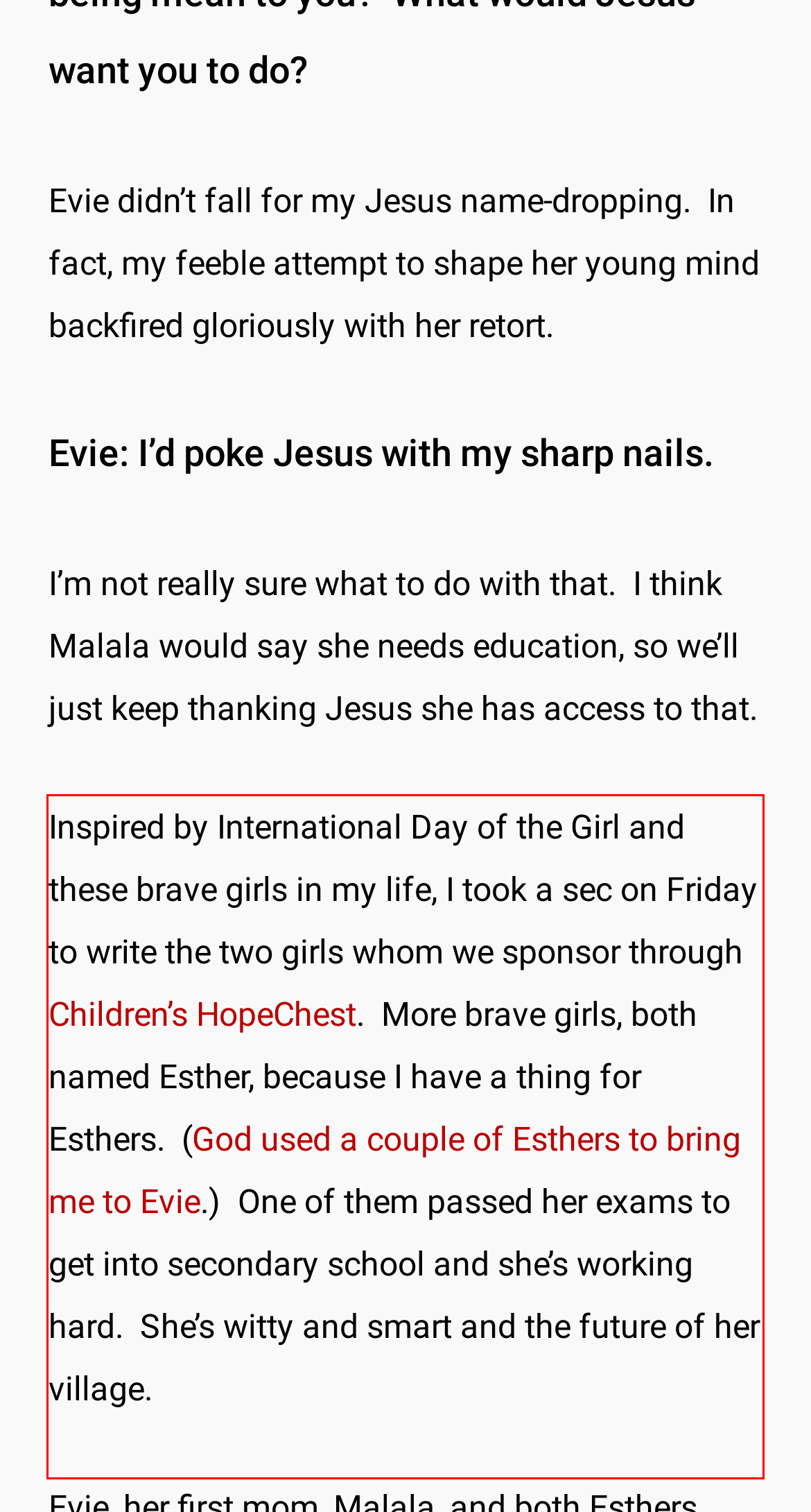Perform OCR on the text inside the red-bordered box in the provided screenshot and output the content.

Inspired by International Day of the Girl and these brave girls in my life, I took a sec on Friday to write the two girls whom we sponsor through Children’s HopeChest. More brave girls, both named Esther, because I have a thing for Esthers. (God used a couple of Esthers to bring me to Evie.) One of them passed her exams to get into secondary school and she’s working hard. She’s witty and smart and the future of her village.